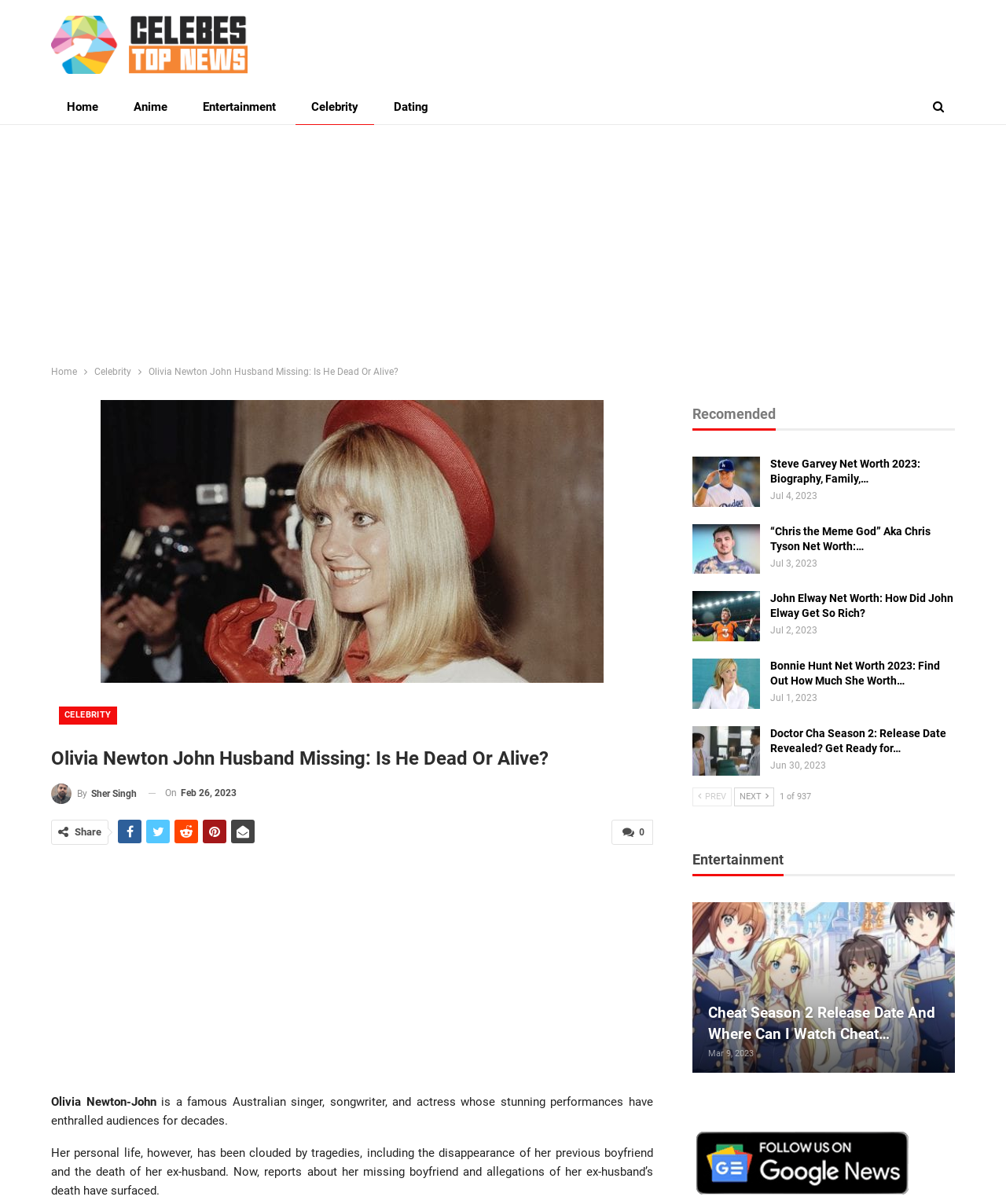Please identify the bounding box coordinates of the element I should click to complete this instruction: 'Share the article on social media'. The coordinates should be given as four float numbers between 0 and 1, like this: [left, top, right, bottom].

[0.074, 0.686, 0.101, 0.696]